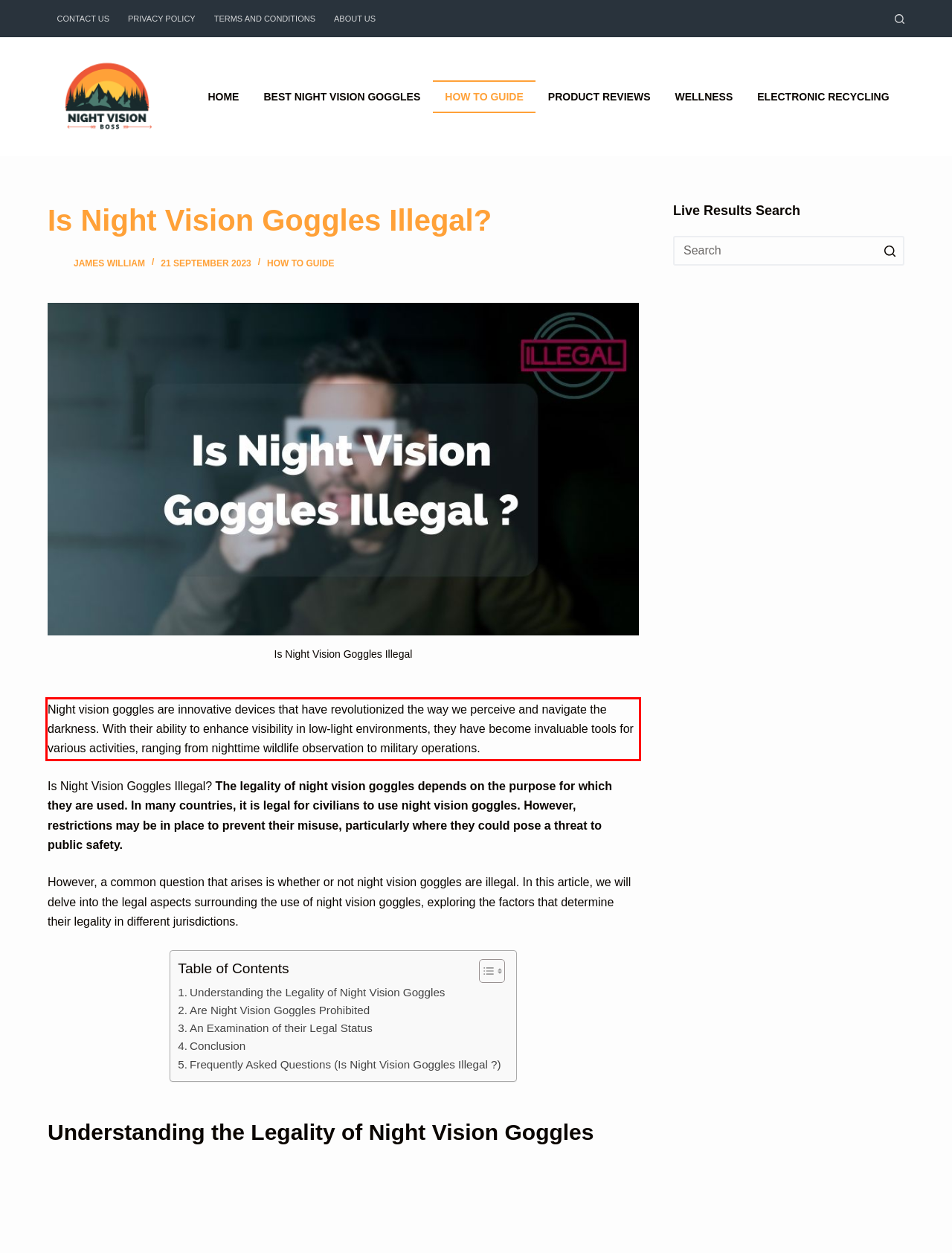Extract and provide the text found inside the red rectangle in the screenshot of the webpage.

Night vision goggles are innovative devices that have revolutionized the way we perceive and navigate the darkness. With their ability to enhance visibility in low-light environments, they have become invaluable tools for various activities, ranging from nighttime wildlife observation to military operations.